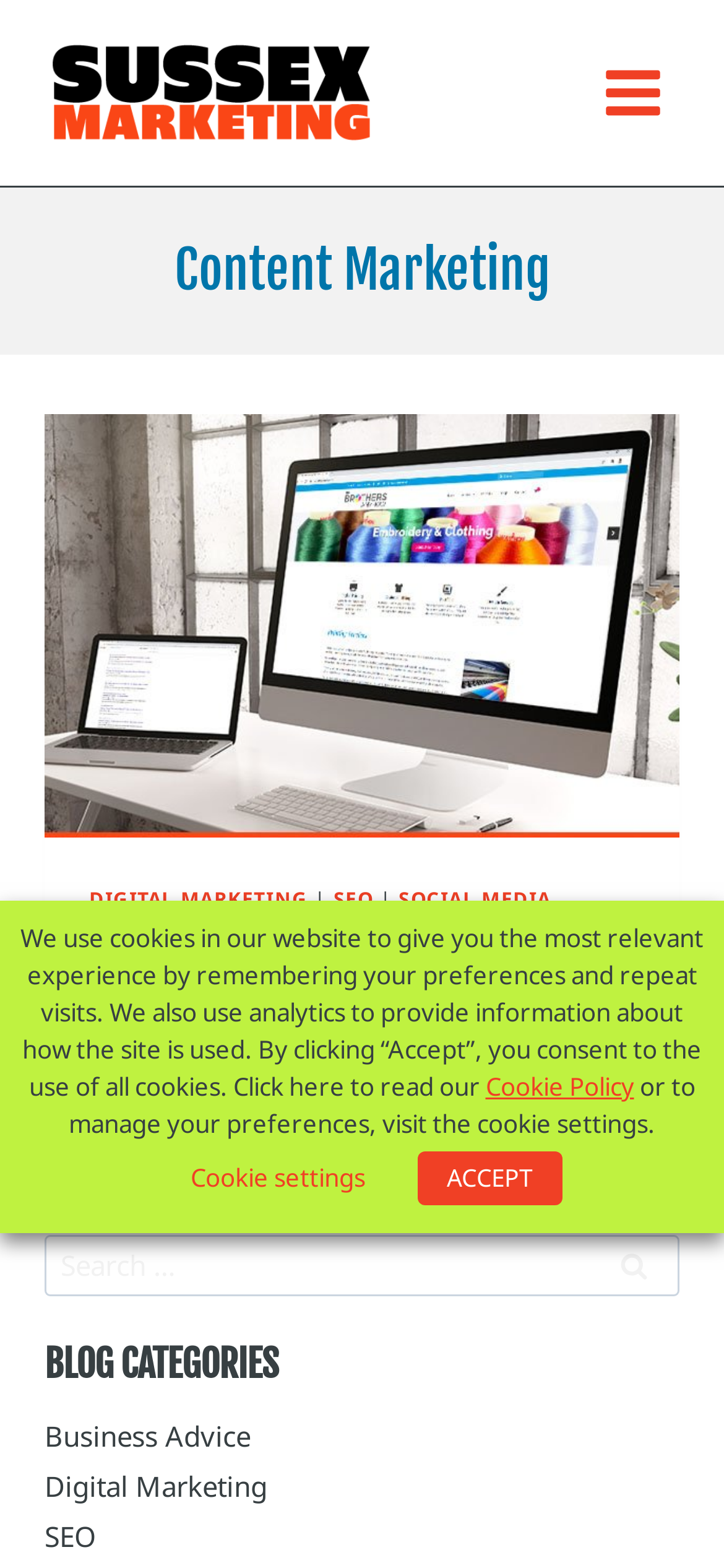Please locate the bounding box coordinates of the element that needs to be clicked to achieve the following instruction: "Read the article about What is digital marketing?". The coordinates should be four float numbers between 0 and 1, i.e., [left, top, right, bottom].

[0.062, 0.264, 0.938, 0.534]